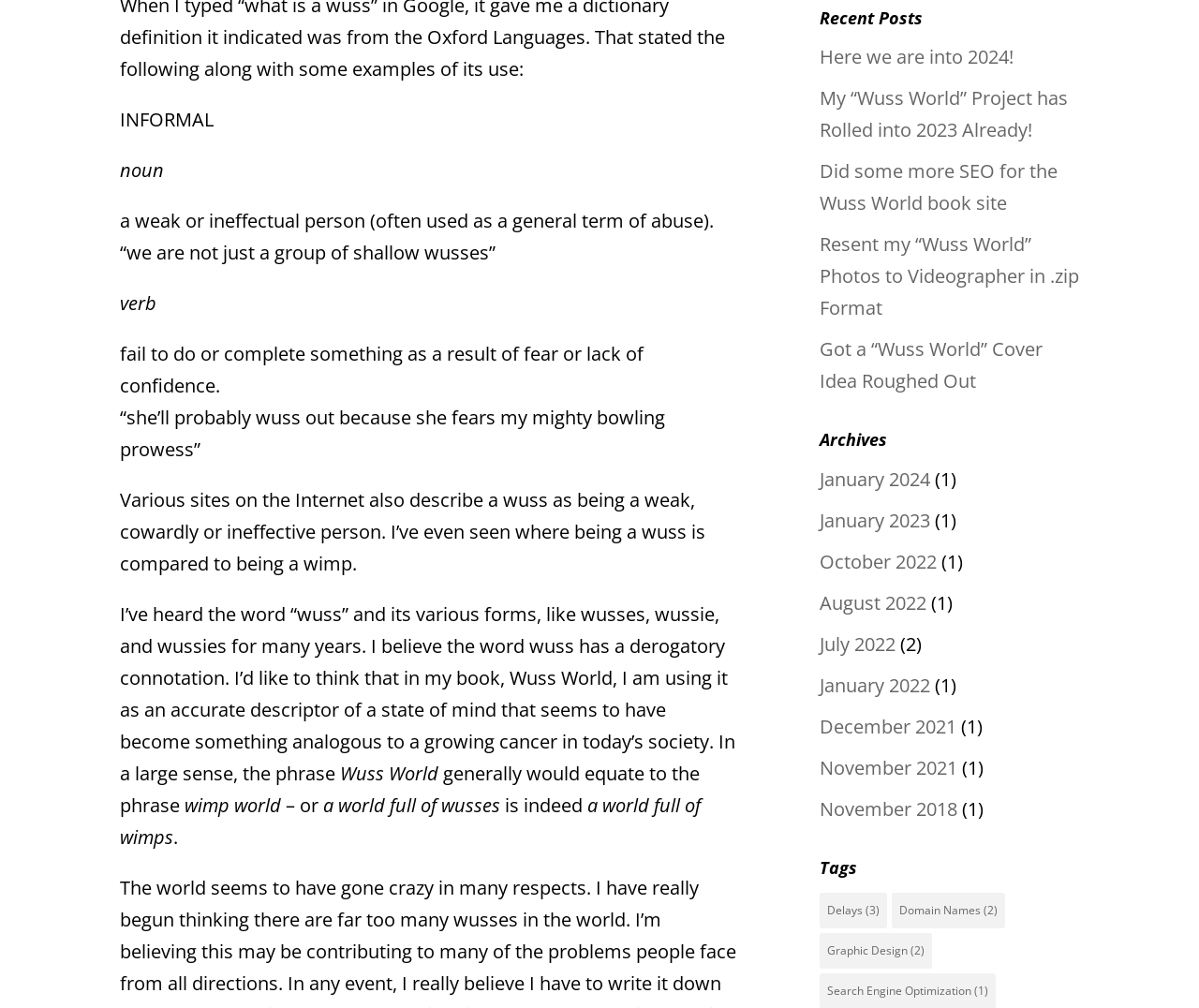Using the provided element description: "Here we are into 2024!", determine the bounding box coordinates of the corresponding UI element in the screenshot.

[0.683, 0.044, 0.845, 0.069]